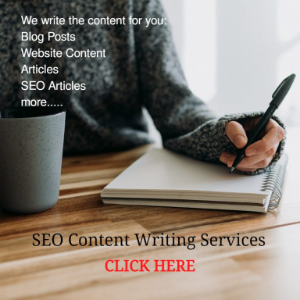What type of content is being promoted?
Answer the question with a single word or phrase by looking at the picture.

SEO Content Writing Services